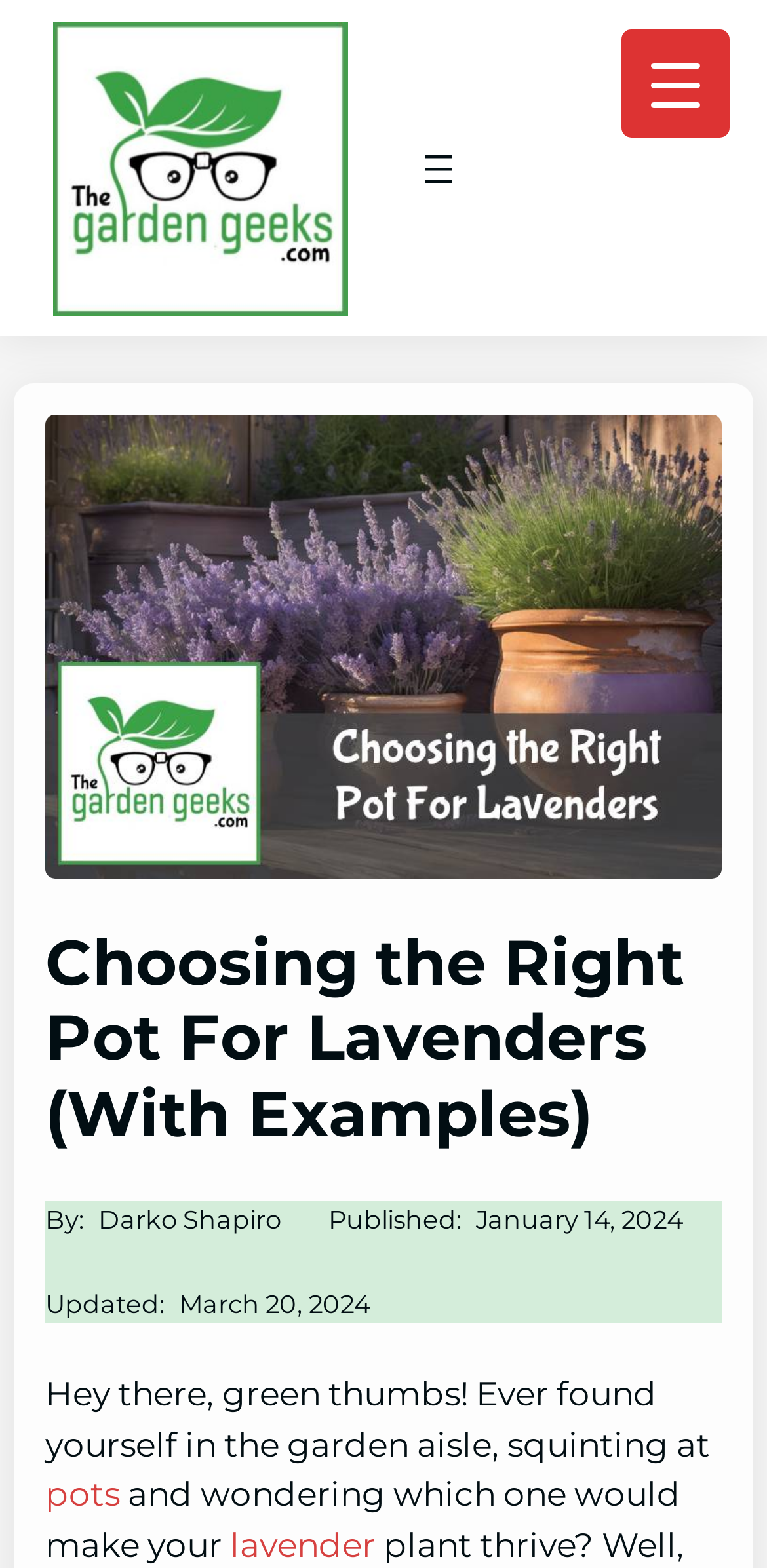Based on the provided description, "alt="TheGardenGeeks-logo"", find the bounding box of the corresponding UI element in the screenshot.

[0.069, 0.013, 0.453, 0.201]